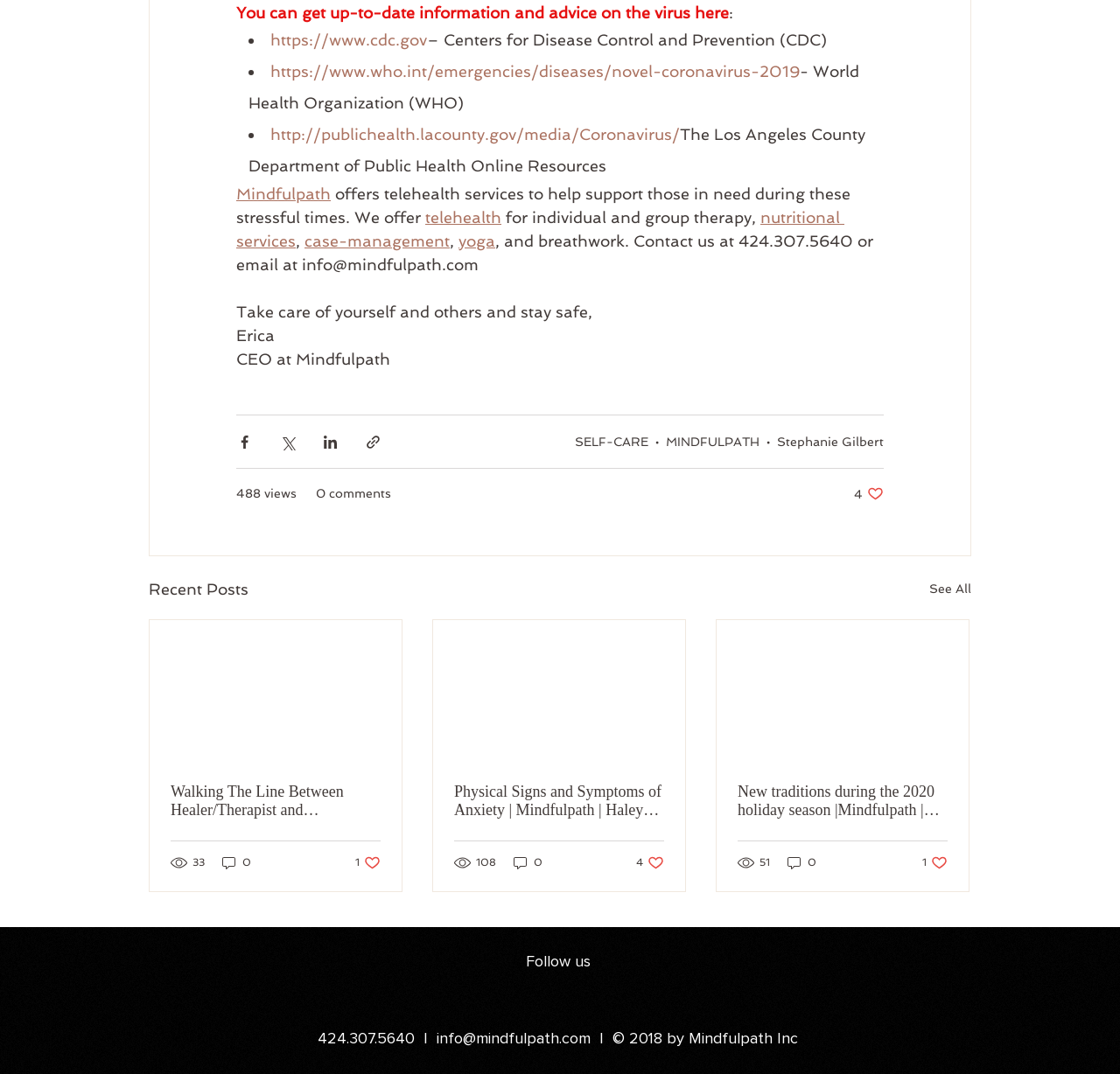Find the bounding box coordinates for the HTML element described in this sentence: "CodePlex Shutdown Announcement". Provide the coordinates as four float numbers between 0 and 1, in the format [left, top, right, bottom].

None